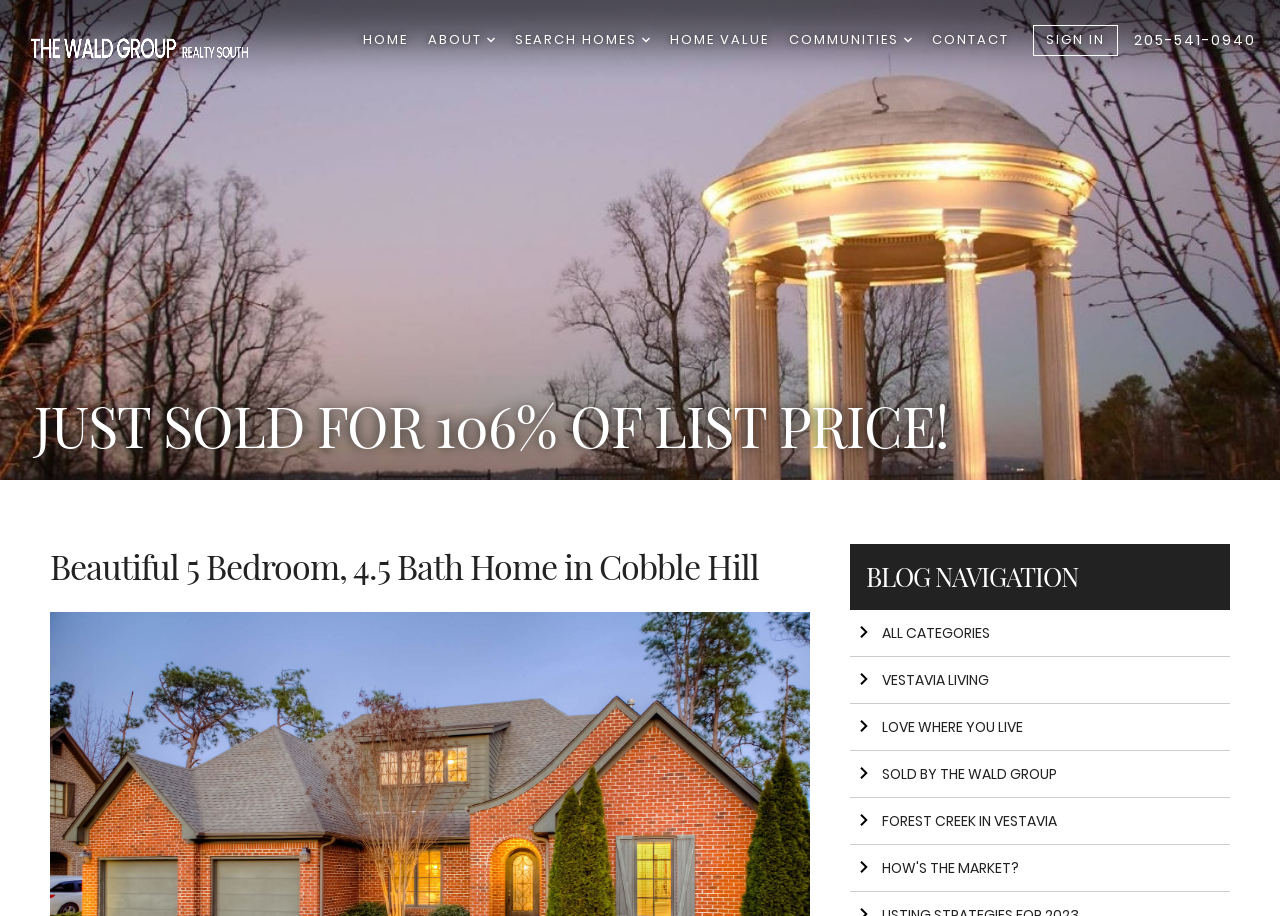Please find the bounding box coordinates of the element that must be clicked to perform the given instruction: "Go to homepage". The coordinates should be four float numbers from 0 to 1, i.e., [left, top, right, bottom].

[0.019, 0.026, 0.284, 0.068]